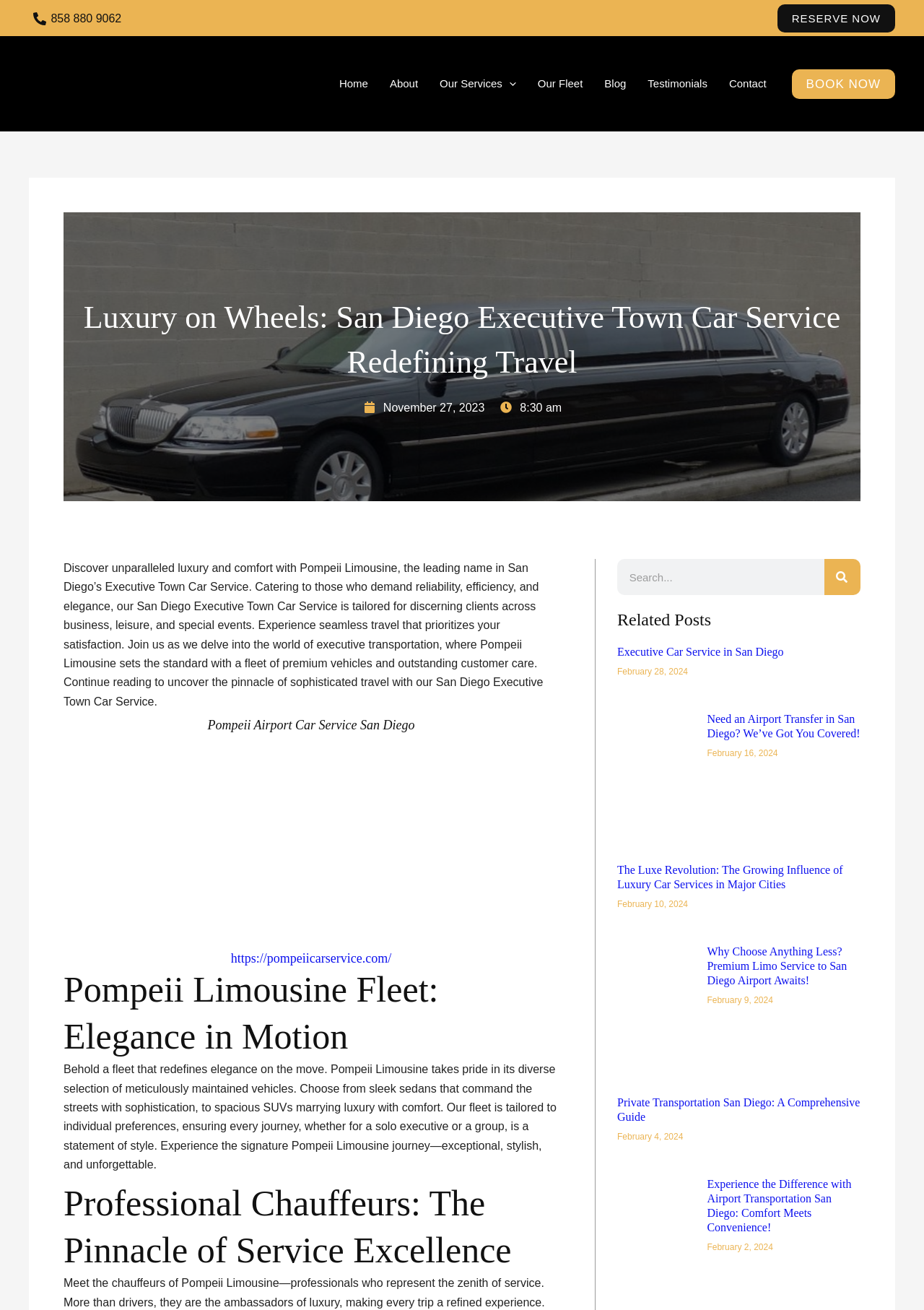What is the phone number to reserve a limousine?
Using the image, respond with a single word or phrase.

858 880 9062